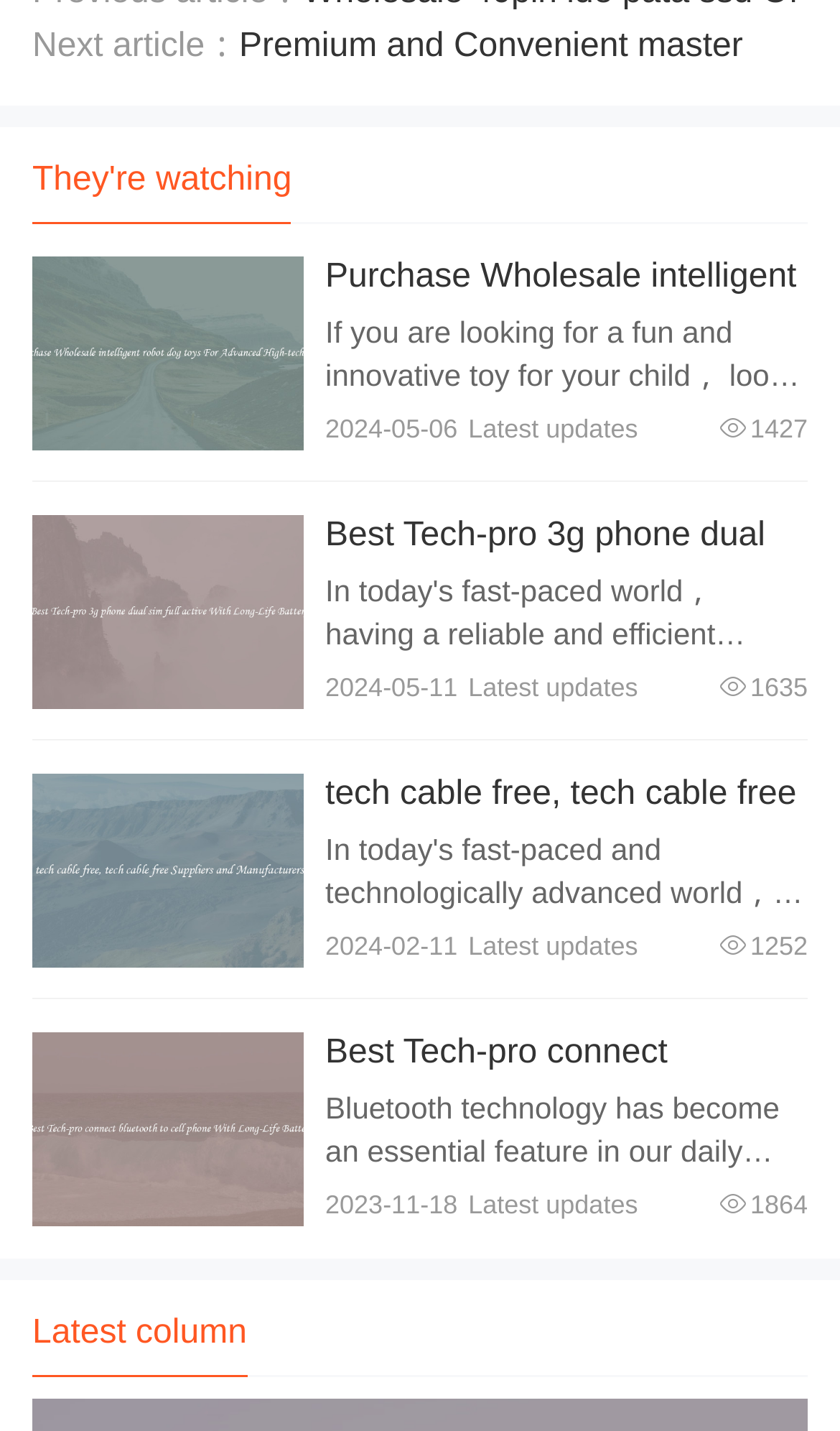What is the category of the first product?
Use the information from the image to give a detailed answer to the question.

I looked at the first product link and saw that it is related to 'Premium and Convenient master kush bags', so the category is master kush bags.